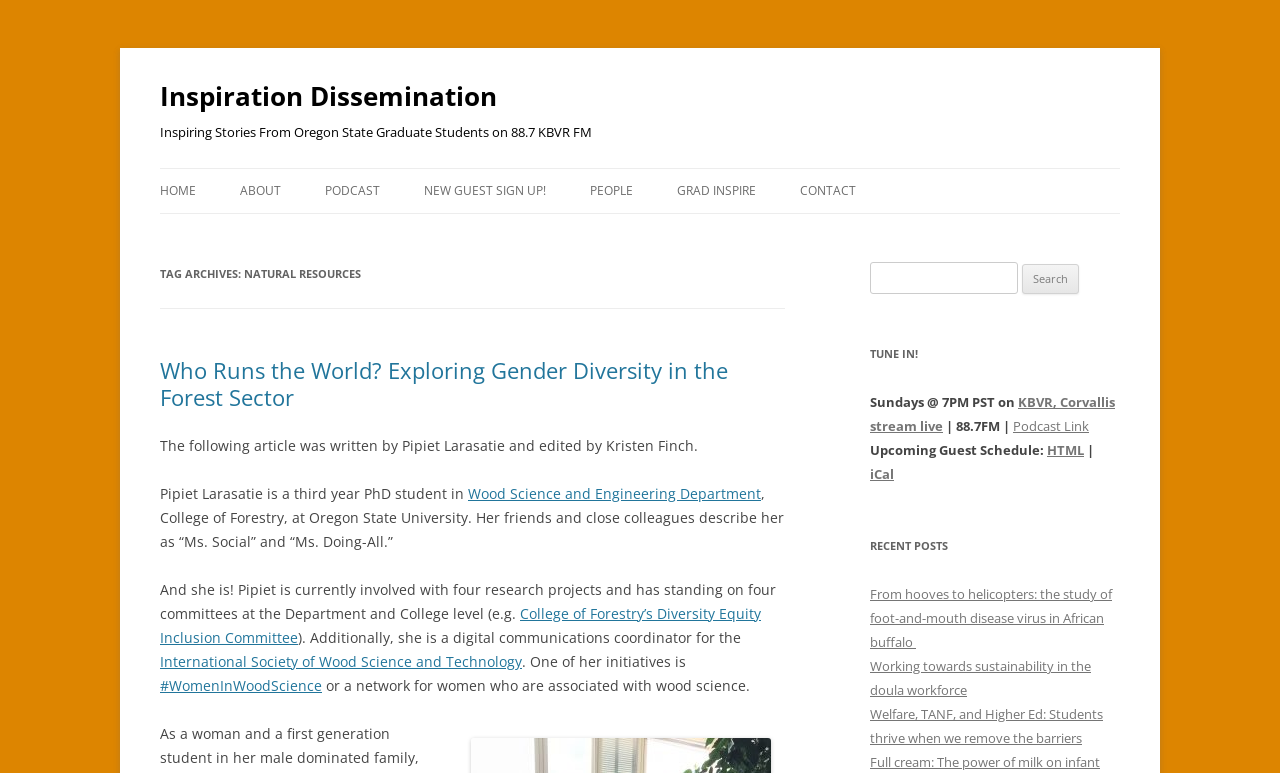Determine the bounding box coordinates of the section I need to click to execute the following instruction: "Read the article 'Who Runs the World? Exploring Gender Diversity in the Forest Sector'". Provide the coordinates as four float numbers between 0 and 1, i.e., [left, top, right, bottom].

[0.125, 0.46, 0.569, 0.533]